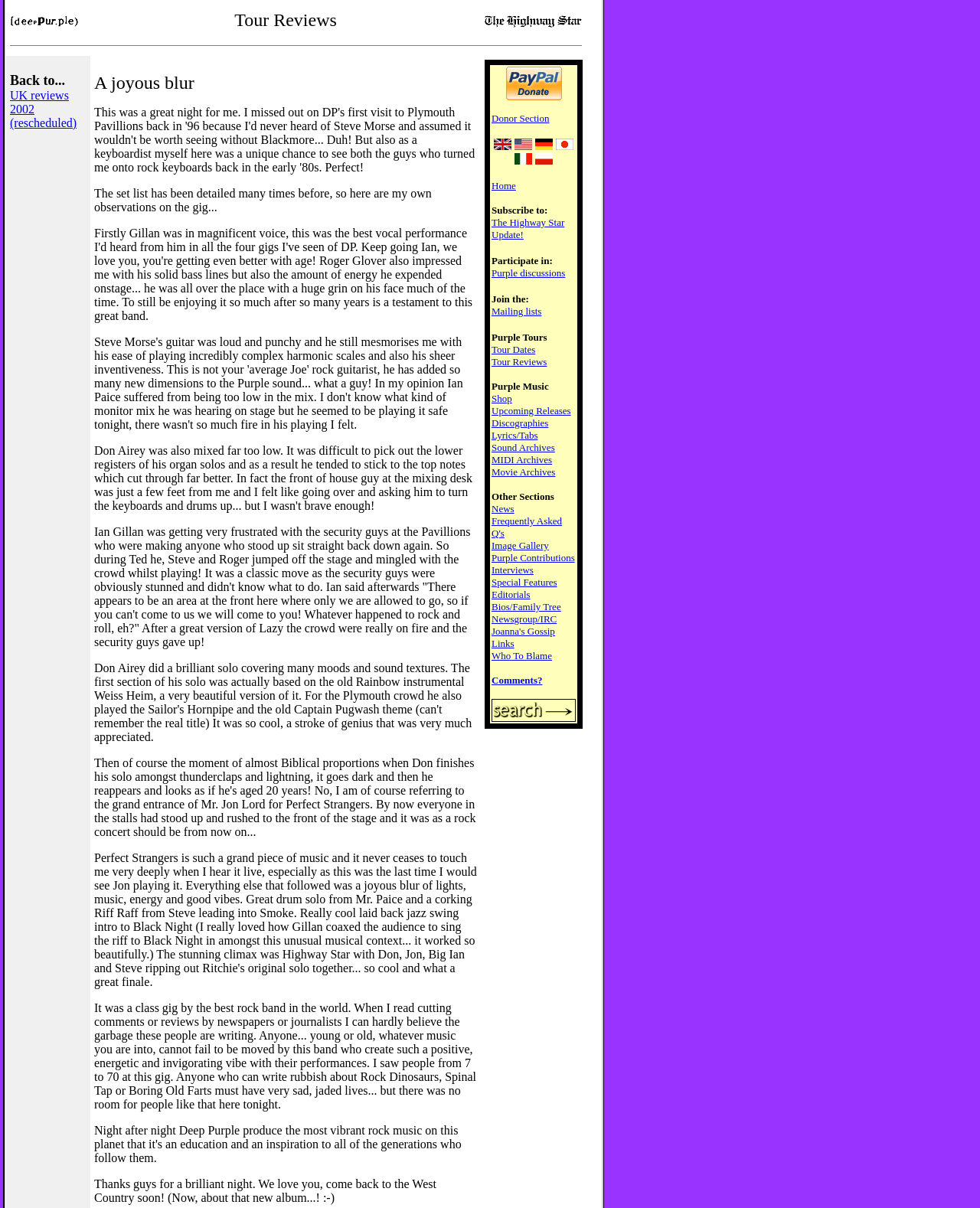What type of content is available in the 'Purple Music' section?
Refer to the image and answer the question using a single word or phrase.

Shop, Upcoming Releases, Discographies, etc.